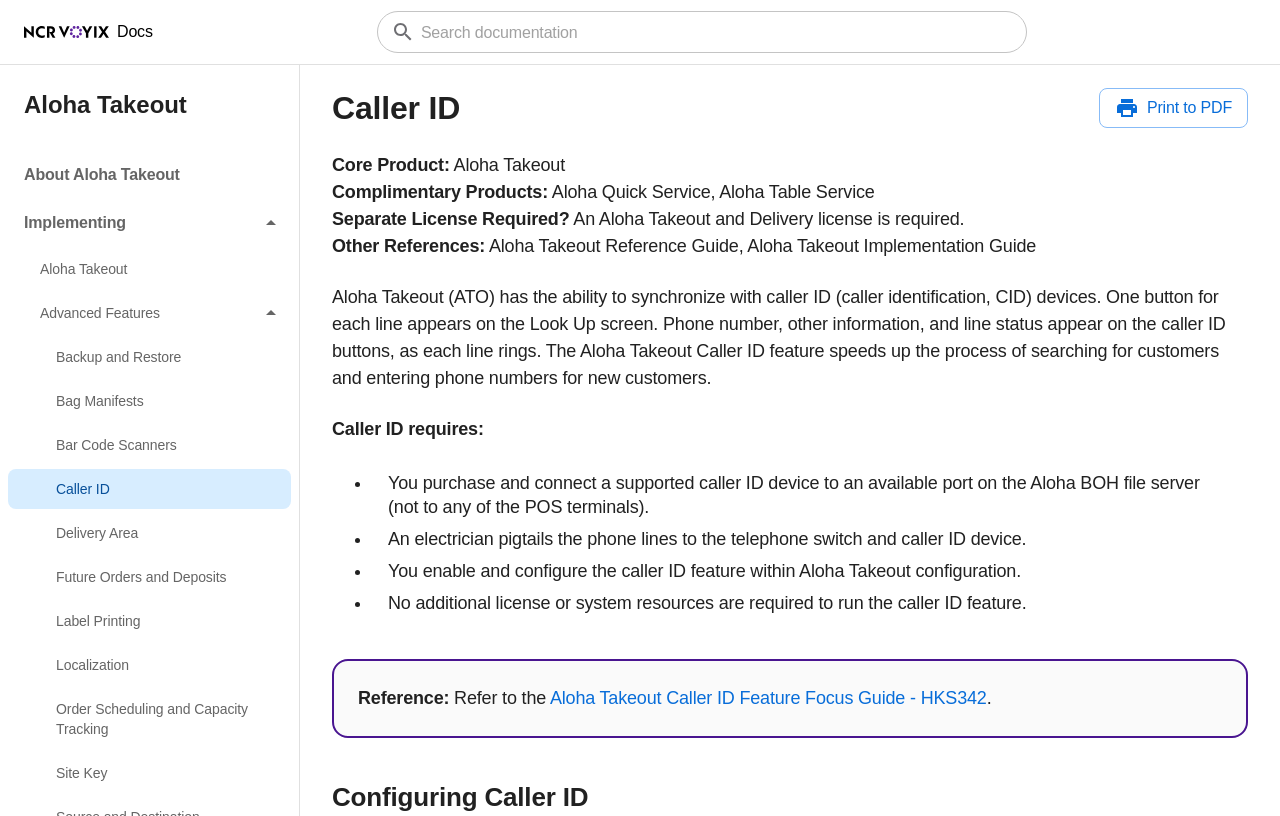Locate the bounding box coordinates of the element you need to click to accomplish the task described by this instruction: "Search documentation".

[0.324, 0.016, 0.801, 0.062]